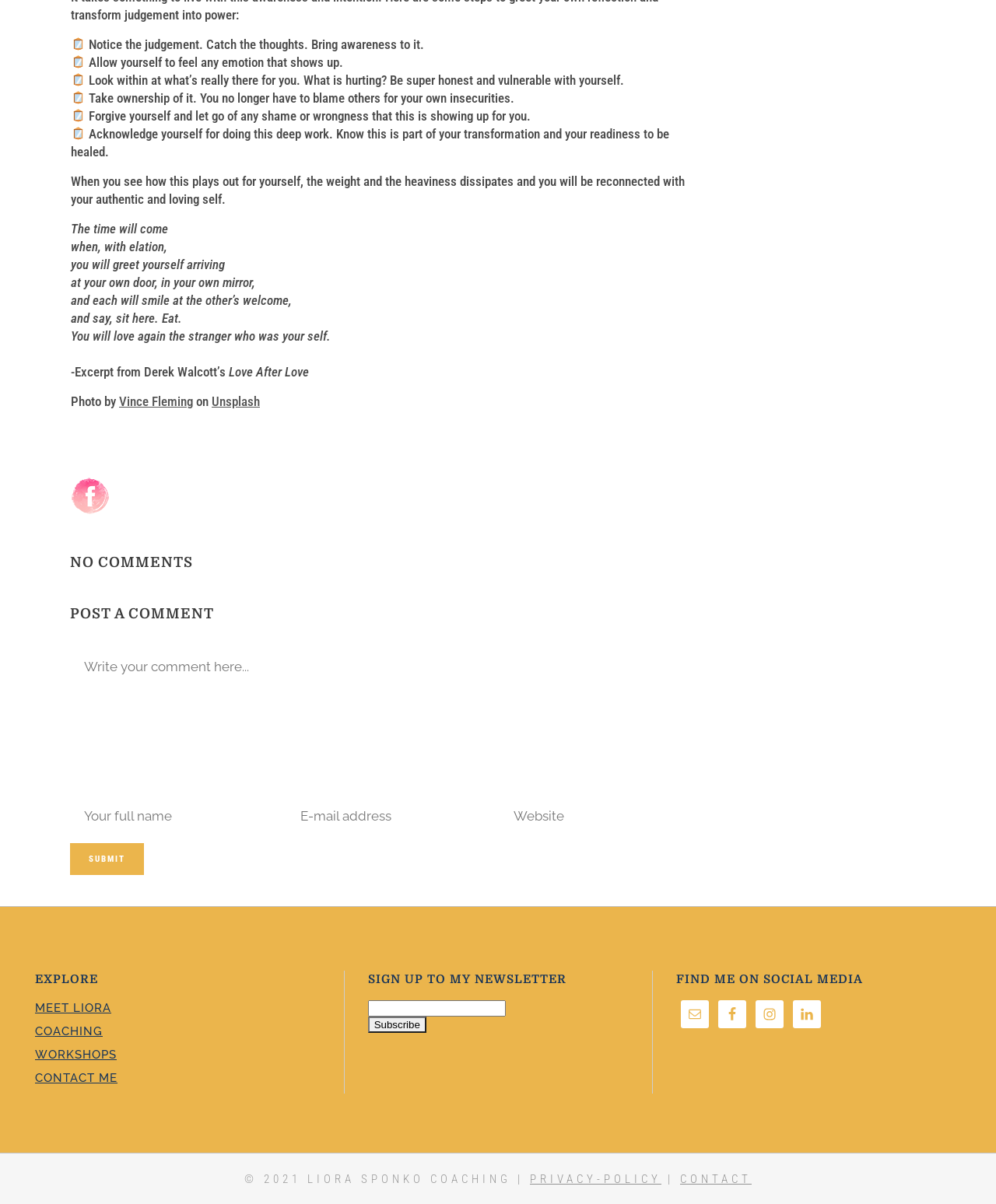What is the name of the poem excerpted on the webpage?
Utilize the image to construct a detailed and well-explained answer.

The webpage contains a poem excerpt, and at the end of the excerpt, it is attributed to 'Derek Walcott's Love After Love'. Therefore, the name of the poem excerpted on the webpage is 'Love After Love'.